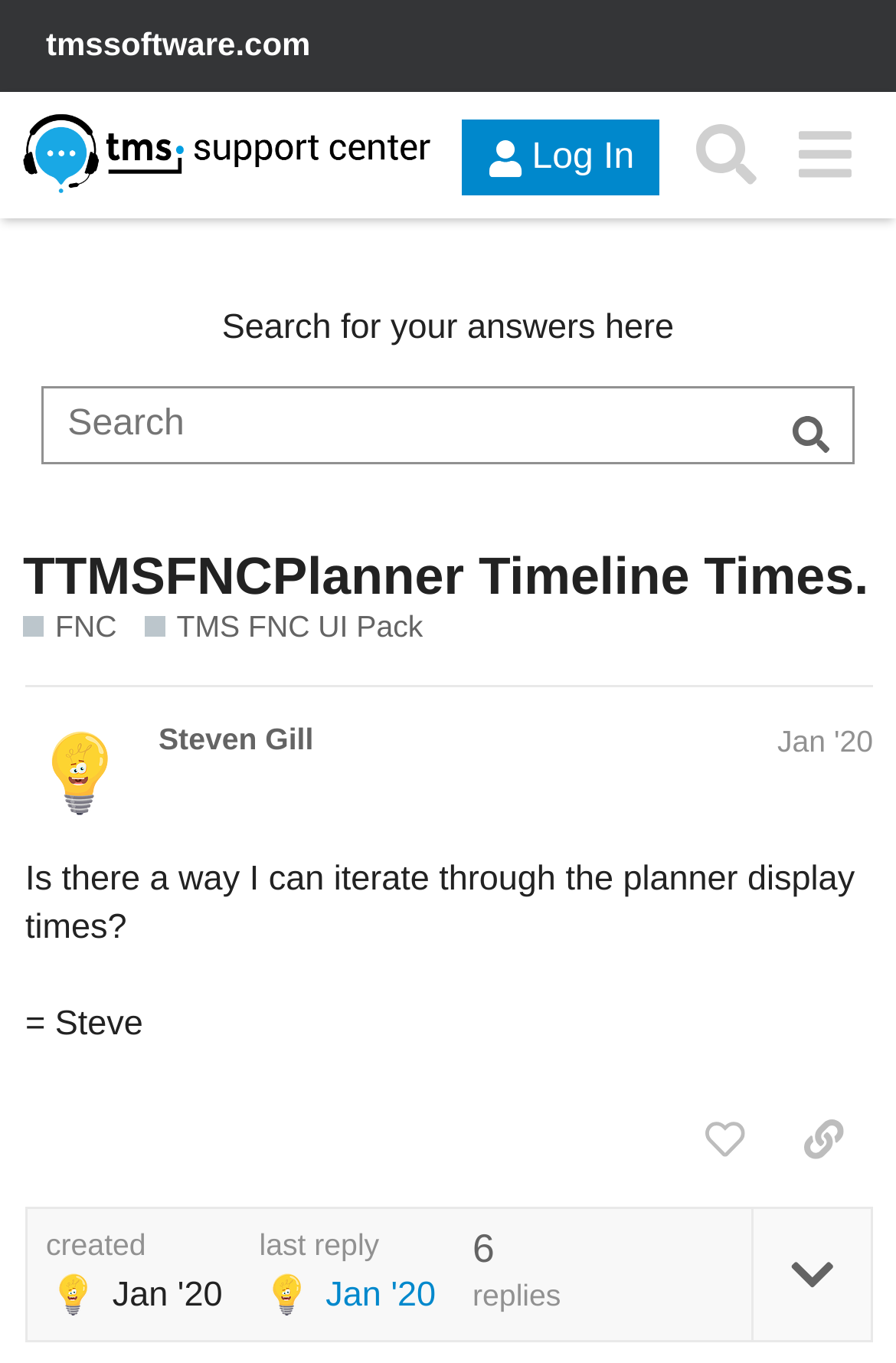Please indicate the bounding box coordinates of the element's region to be clicked to achieve the instruction: "Like this post". Provide the coordinates as four float numbers between 0 and 1, i.e., [left, top, right, bottom].

[0.753, 0.804, 0.864, 0.868]